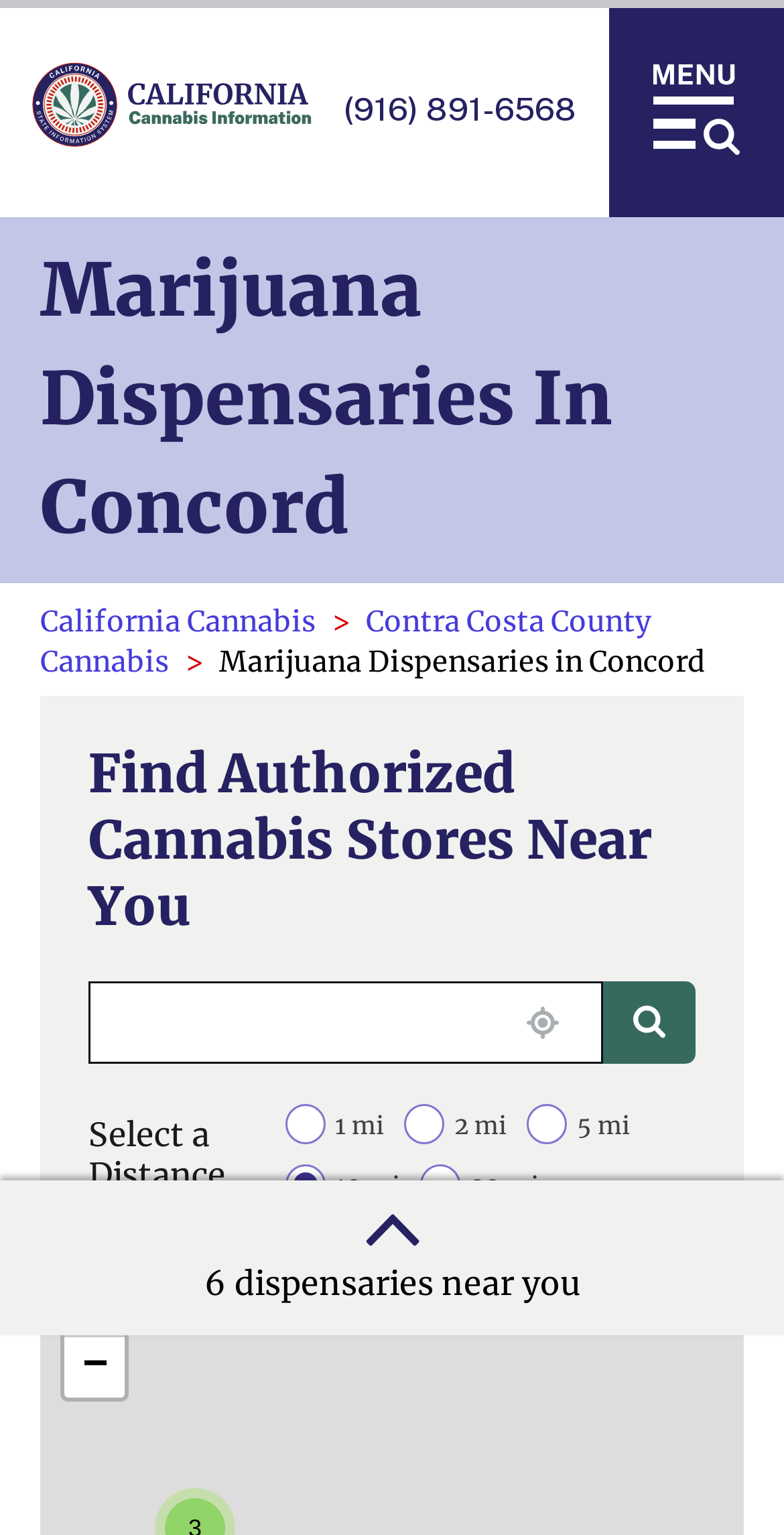Locate the bounding box of the UI element described in the following text: "(916) 891-6568".

[0.438, 0.058, 0.777, 0.083]